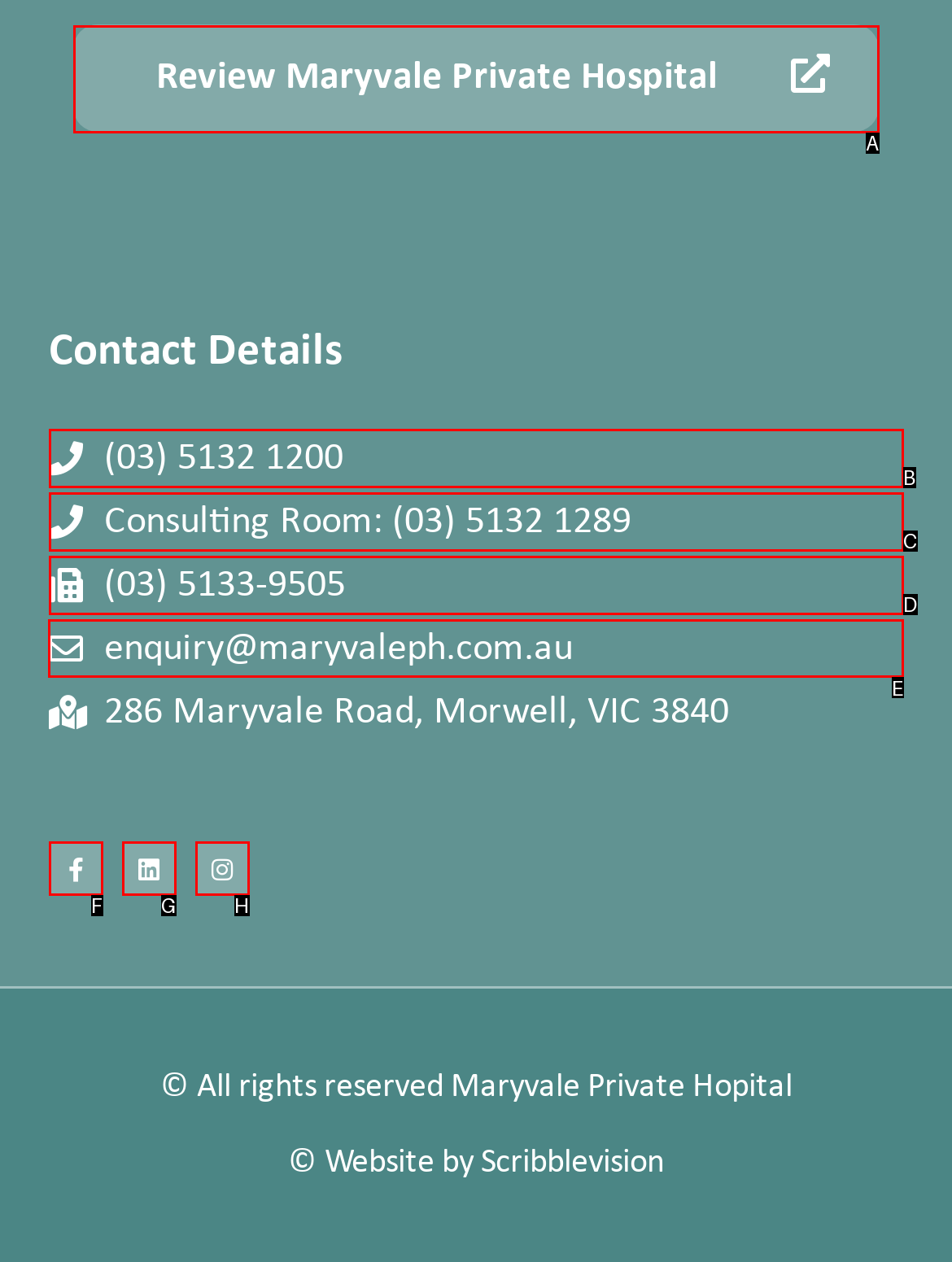Tell me which one HTML element I should click to complete the following task: Send an email to the hospital Answer with the option's letter from the given choices directly.

E